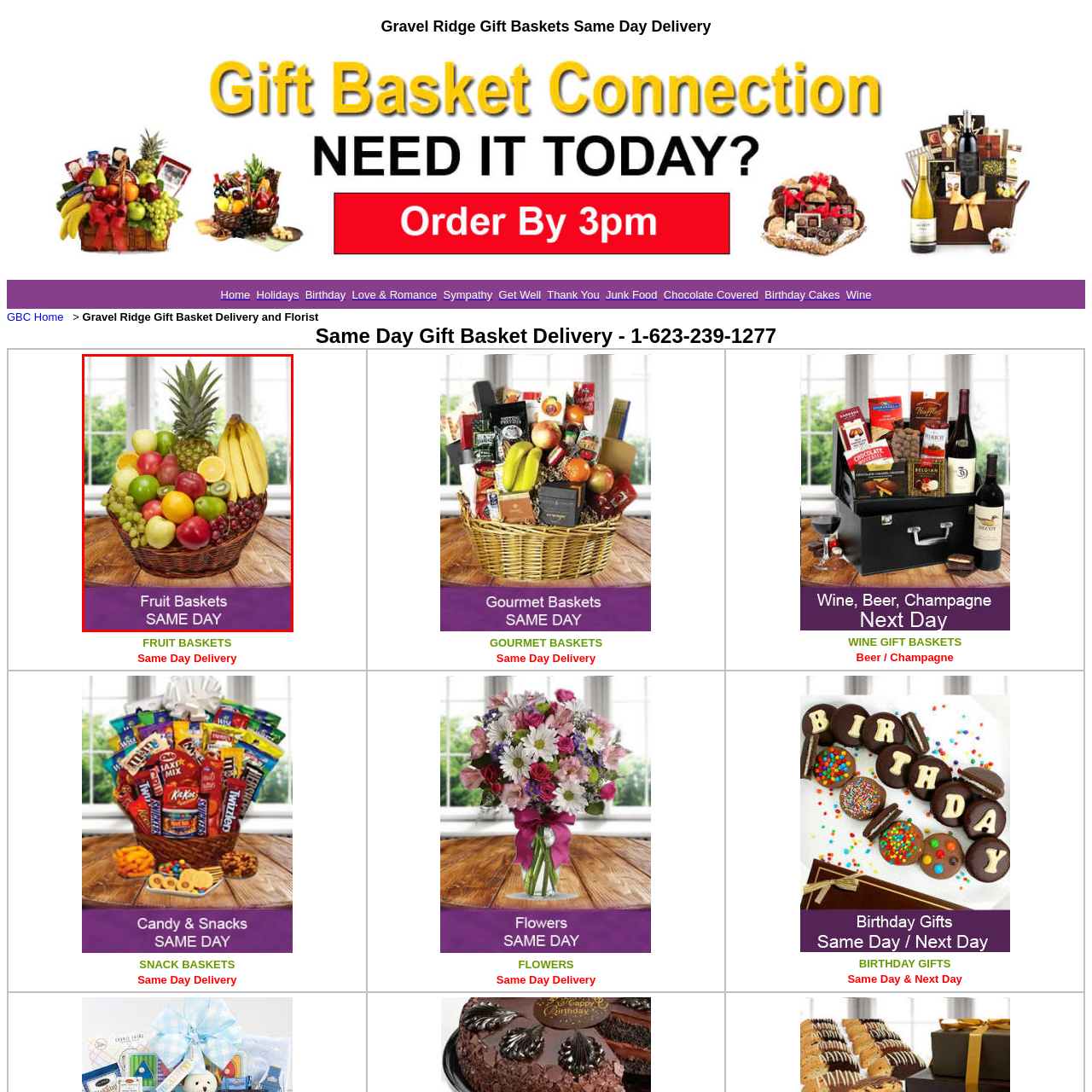Carefully scrutinize the image within the red border and generate a detailed answer to the following query, basing your response on the visual content:
What is the background of the image?

The image is set against a backdrop of bright, natural light streaming through large windows, which enhances the freshness of the produce and creates a visually appealing atmosphere.